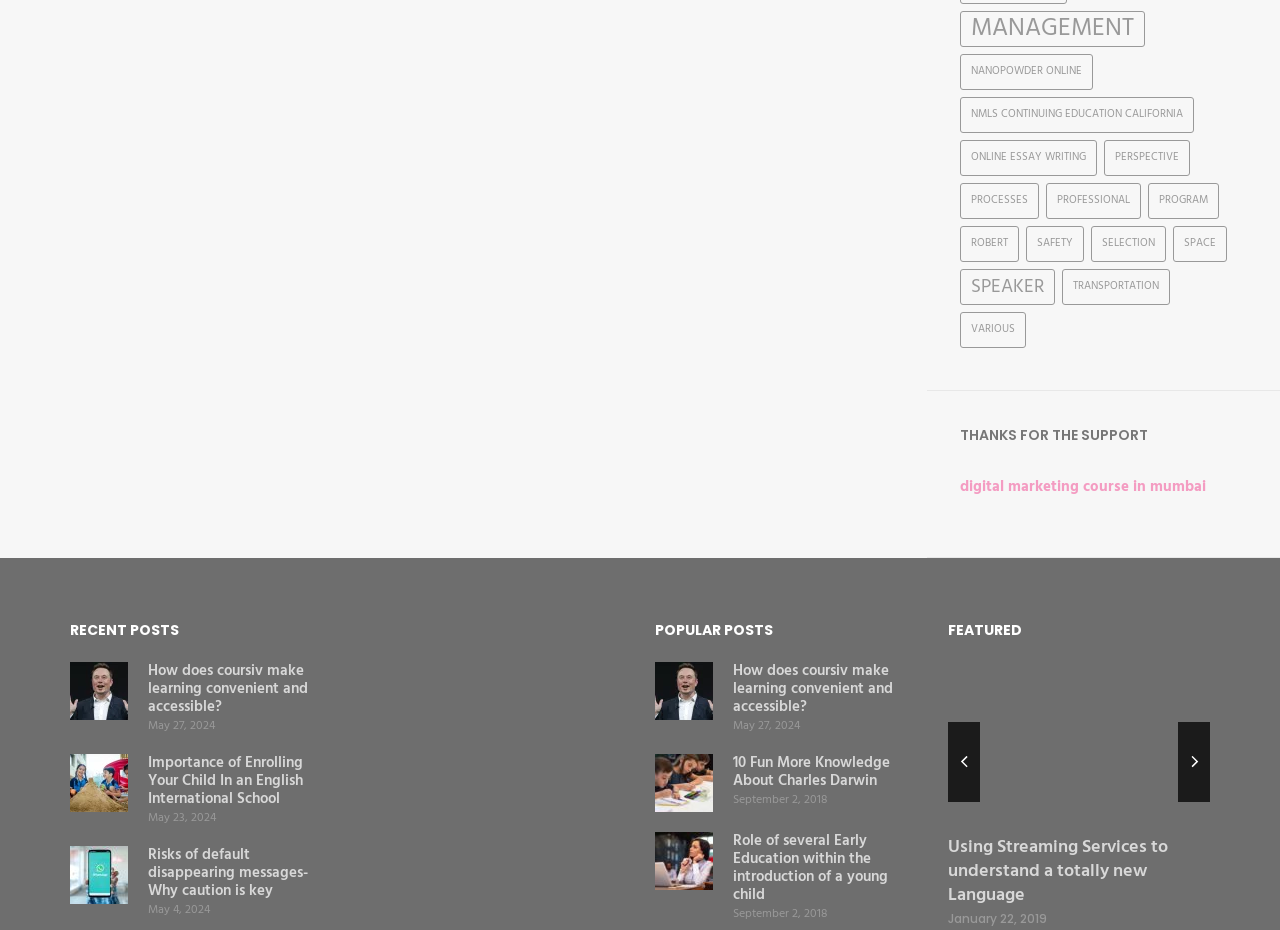Please identify the bounding box coordinates of the area I need to click to accomplish the following instruction: "Click on 'FEATURED'".

[0.74, 0.664, 0.945, 0.69]